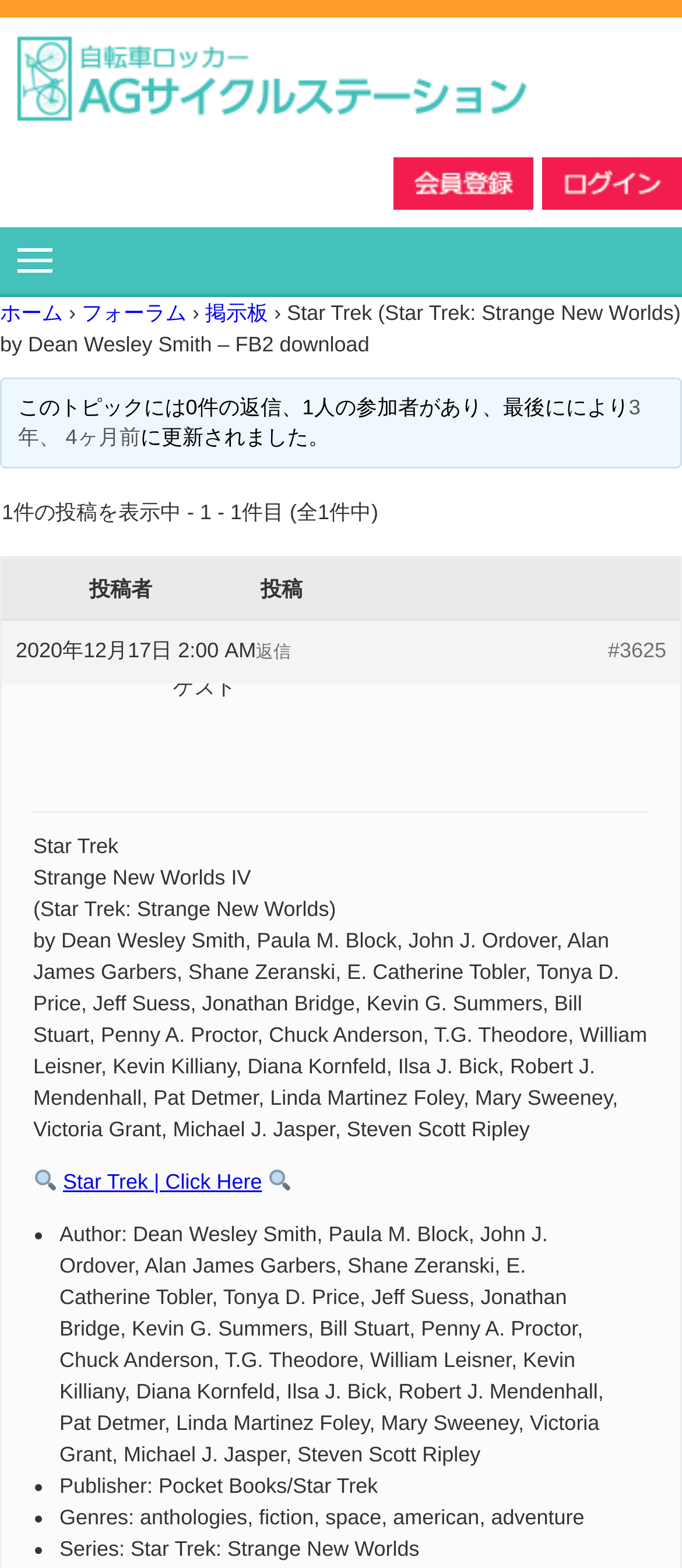Provide an in-depth caption for the contents of the webpage.

The webpage is titled "AGサイクルステーション" and appears to be a forum or discussion board. At the top, there is a logo image and a link with the same title as the webpage. Below this, there are three buttons: a blank button, a "会員登録" (register) button, and a "ログイン" (login) button.

On the left side, there is a navigation menu with links to "ホーム" (home), "›" (a separator), "フォーラム" (forum), and "掲示板" (bulletin board). Below this menu, there is a section with a title "Star Trek (Star Trek: Strange New Worlds) by Dean Wesley Smith – FB2 download" and some text describing the topic, including the number of replies and participants.

The main content area displays a single post with a title "Star Trek: Strange New Worlds IV" and a list of authors, including Dean Wesley Smith, Paula M. Block, and others. The post also includes some metadata, such as the publication date and time, and a link to reply to the post.

Below the post, there are several sections with lists of information, including a list of authors, publishers, genres, and series. Each section is marked with a bullet point (•) and includes a brief description.

Throughout the page, there are several images, including icons for the navigation menu and a magnifying glass icon (🔍) next to some links. The overall layout is dense, with a lot of text and links packed into a relatively small space.